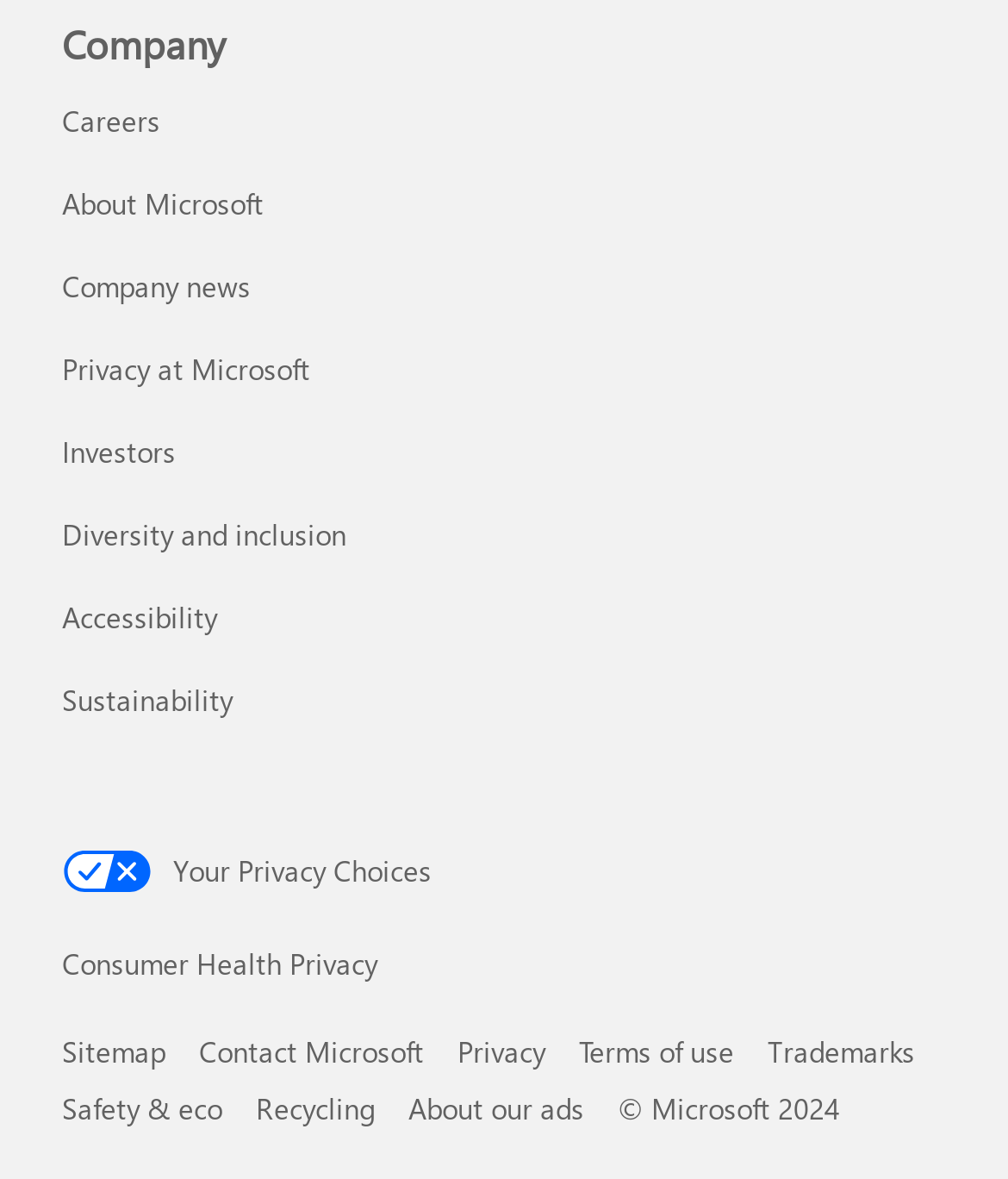Locate the bounding box coordinates of the UI element described by: "folders". The bounding box coordinates should consist of four float numbers between 0 and 1, i.e., [left, top, right, bottom].

[0.631, 0.229, 0.769, 0.291]